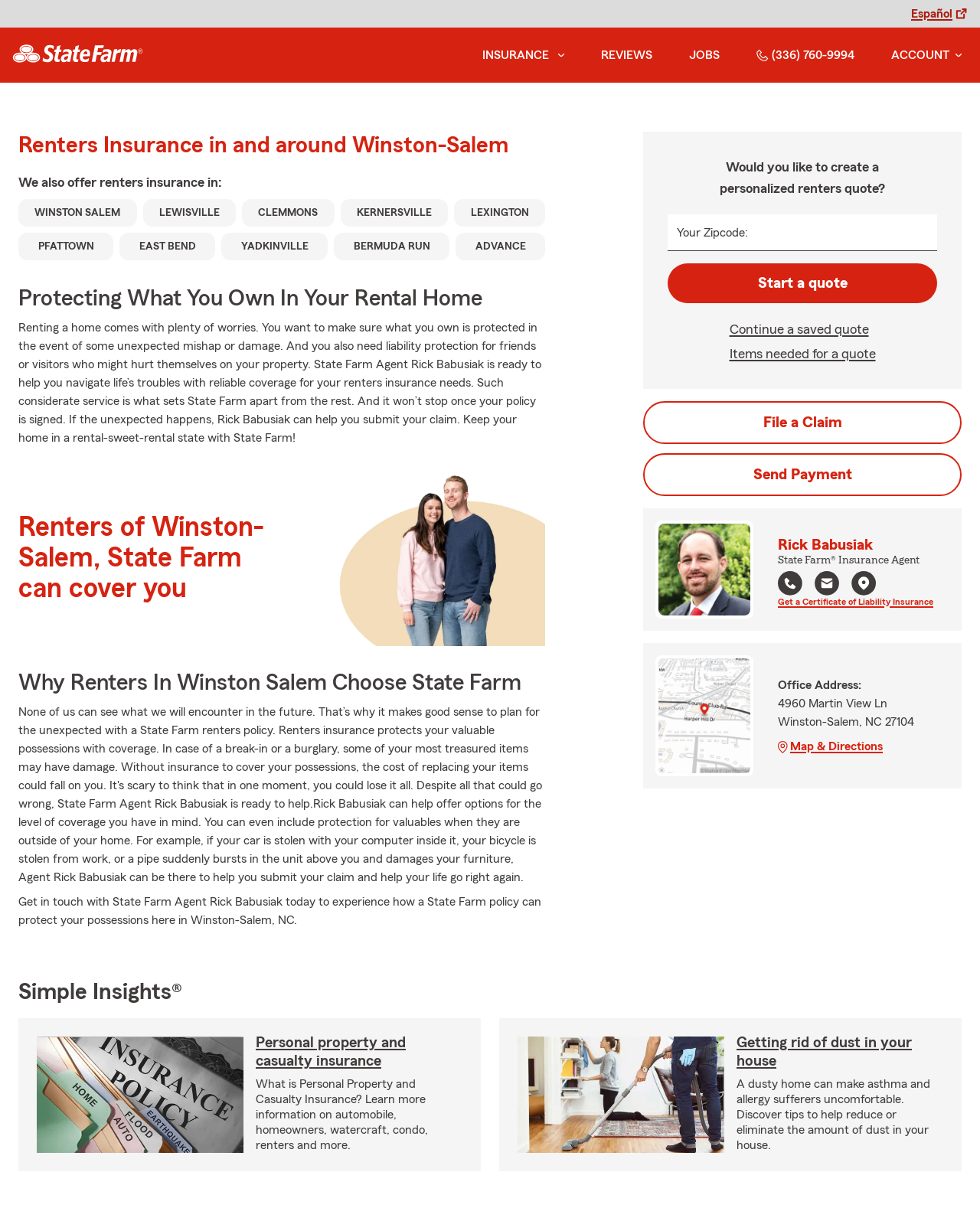Highlight the bounding box coordinates of the element that should be clicked to carry out the following instruction: "Get a free renters insurance quote". The coordinates must be given as four float numbers ranging from 0 to 1, i.e., [left, top, right, bottom].

[0.681, 0.218, 0.956, 0.251]